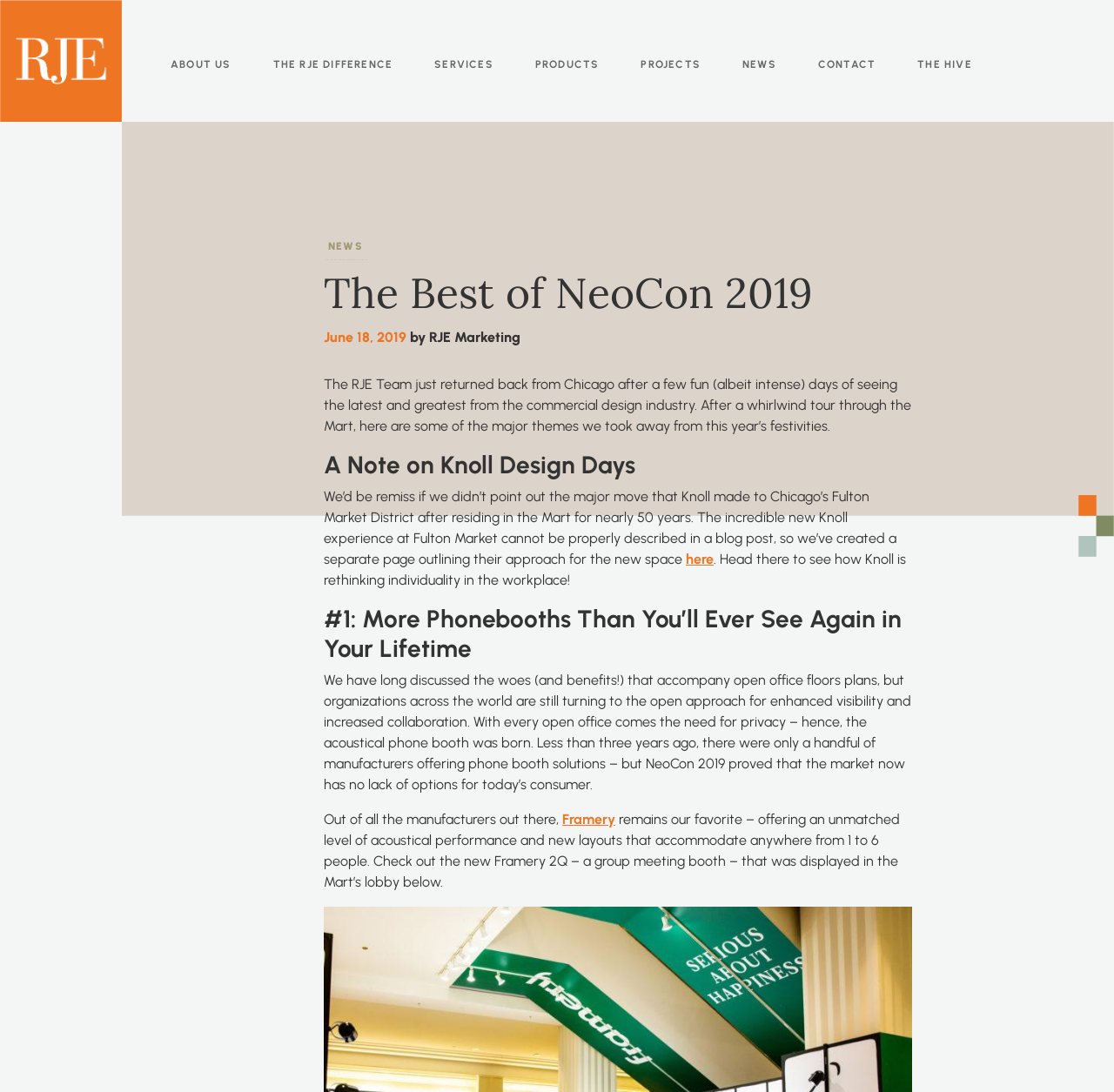Please provide a short answer using a single word or phrase for the question:
What is the name of the manufacturer mentioned in the blog post?

Framery